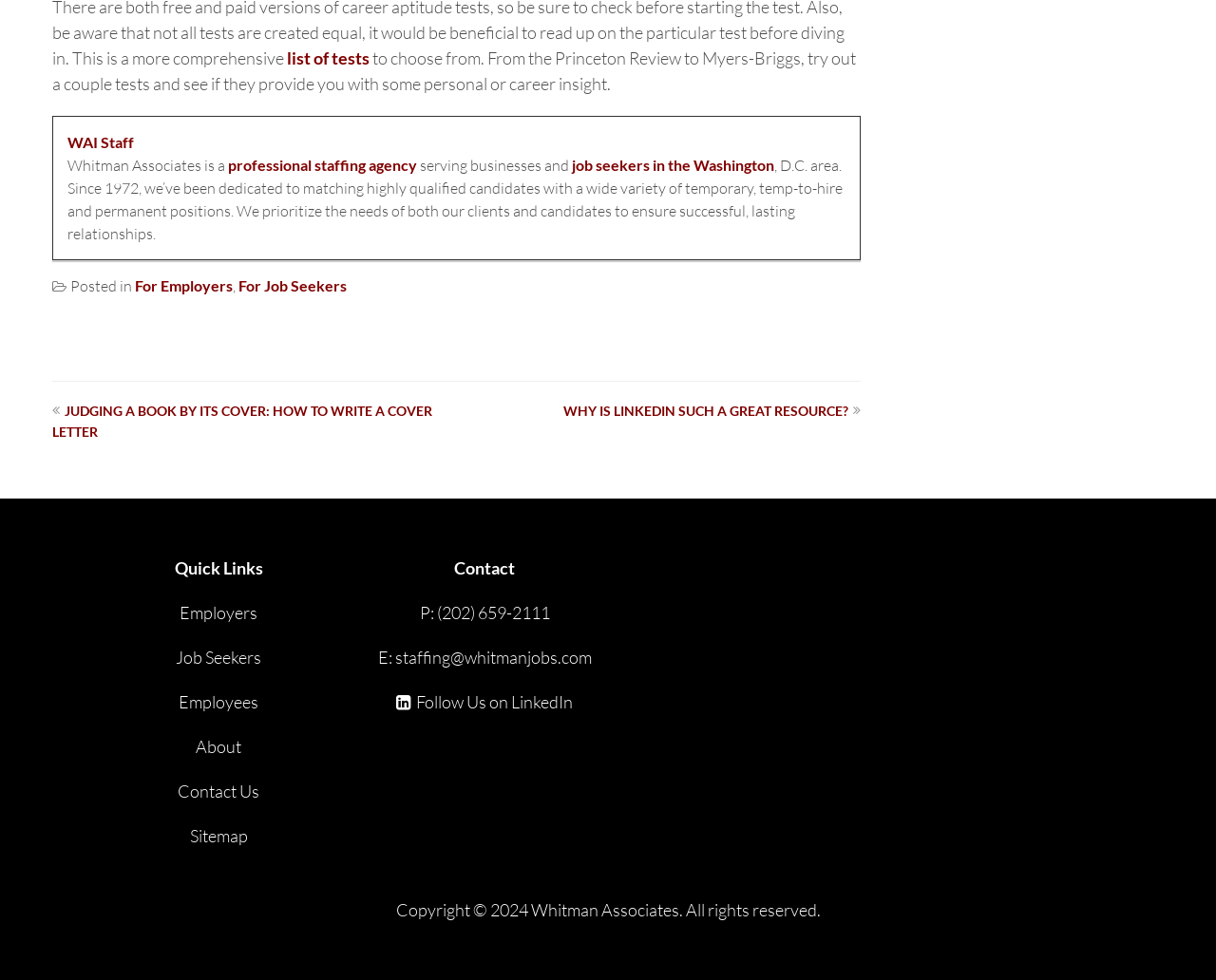Find the bounding box coordinates of the element you need to click on to perform this action: 'contact us by phone'. The coordinates should be represented by four float values between 0 and 1, in the format [left, top, right, bottom].

[0.359, 0.614, 0.452, 0.636]